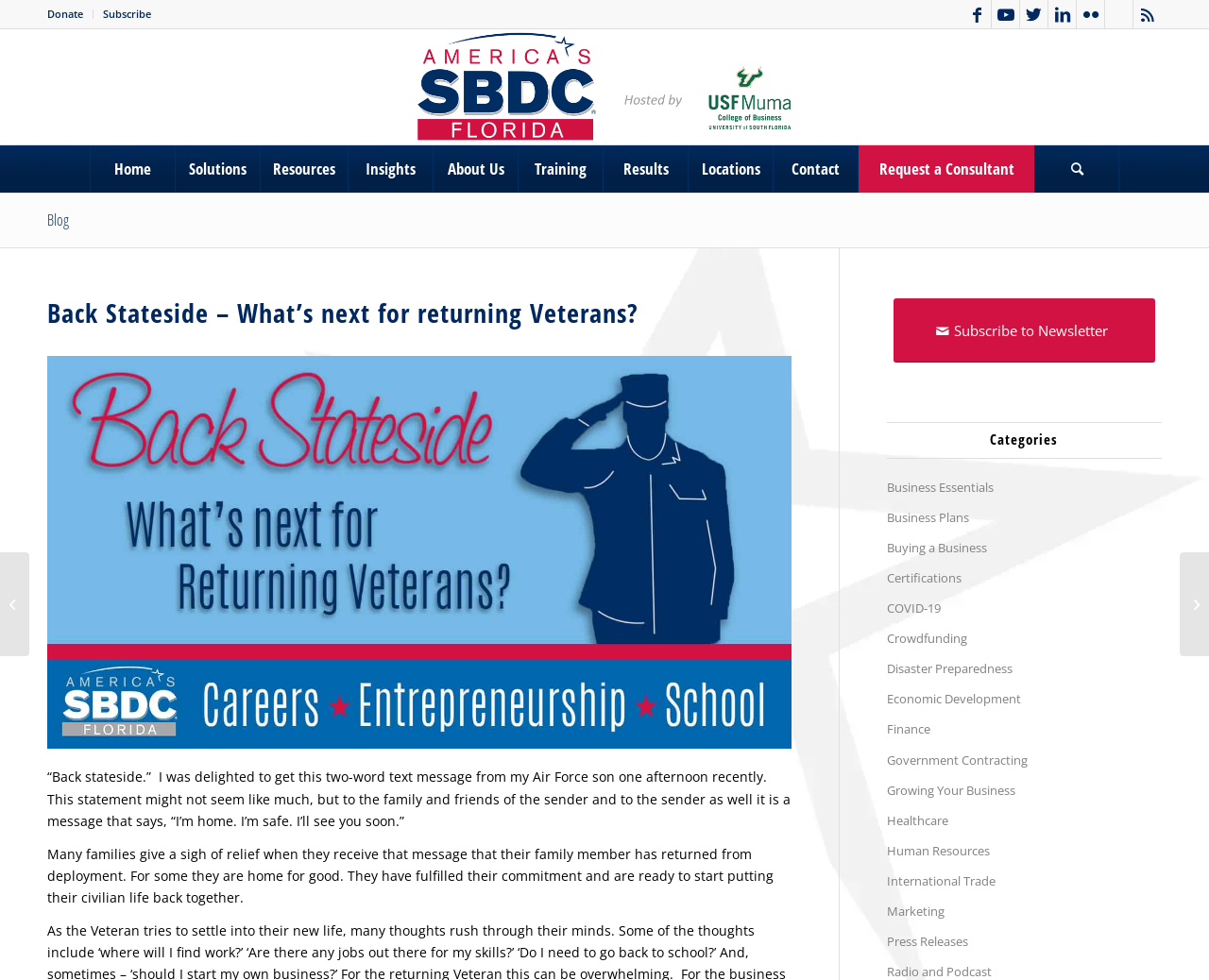Determine the bounding box coordinates for the element that should be clicked to follow this instruction: "Subscribe to Newsletter". The coordinates should be given as four float numbers between 0 and 1, in the format [left, top, right, bottom].

[0.739, 0.304, 0.955, 0.37]